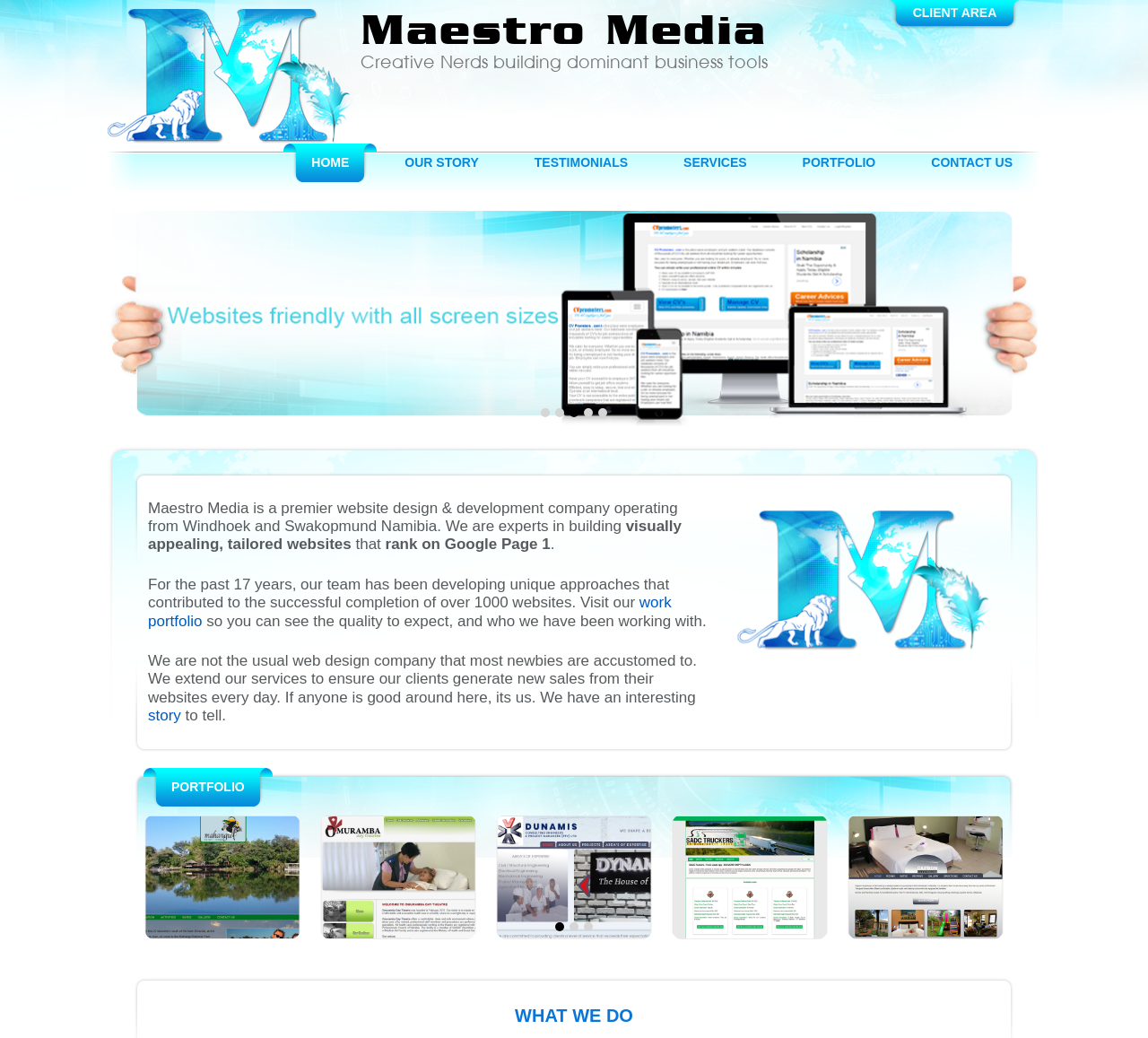Write an elaborate caption that captures the essence of the webpage.

The webpage is about Maestro Media, a premier website design and development company based in Namibia. At the top, there is a heading that reads "Maestro Media" followed by a subtitle "Creative Nerds building dominant business tools". Below this, there is a navigation menu with links to "CLIENT AREA", "HOME", "OUR STORY", "TESTIMONIALS", "SERVICES", "PORTFOLIO", and "CONTACT US".

On the left side, there is a large image that spans almost the entire height of the page. To the right of the image, there is a block of text that describes Maestro Media as a company that builds visually appealing and tailored websites that rank on Google Page 1. Below this, there is another block of text that mentions the company's experience in developing over 1000 websites and invites visitors to view their work portfolio.

Further down, there is a section that highlights what sets Maestro Media apart from other web design companies. This section includes a link to the company's story. On the right side of this section, there is another image.

Below this, there is a section that appears to be a portfolio showcase, with multiple links and images arranged in a grid-like pattern. Each link has a corresponding image next to it.

At the very bottom of the page, there is a heading that reads "WHAT WE DO" and a row of buttons.